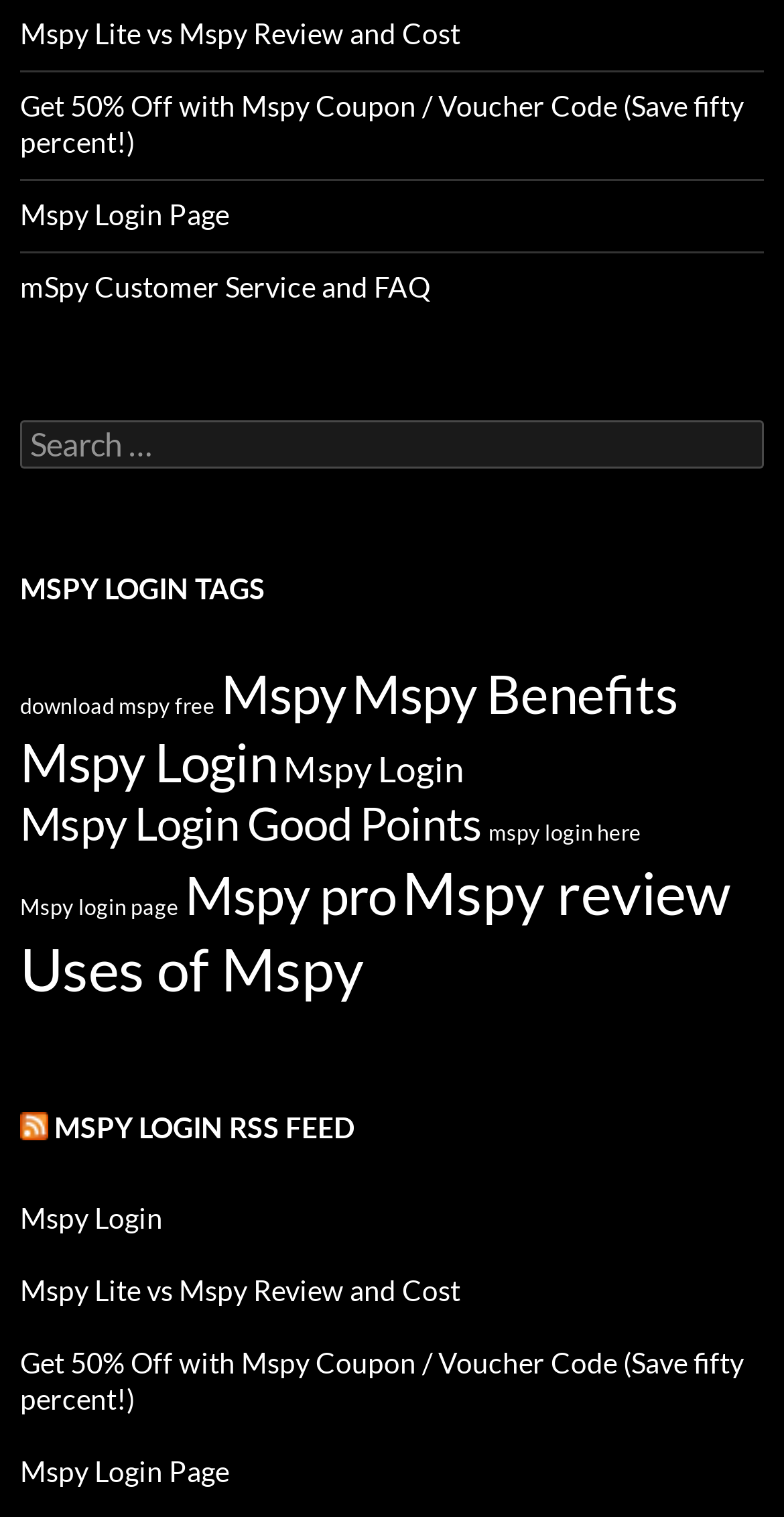Answer the question below with a single word or a brief phrase: 
How many headings are on the webpage?

2